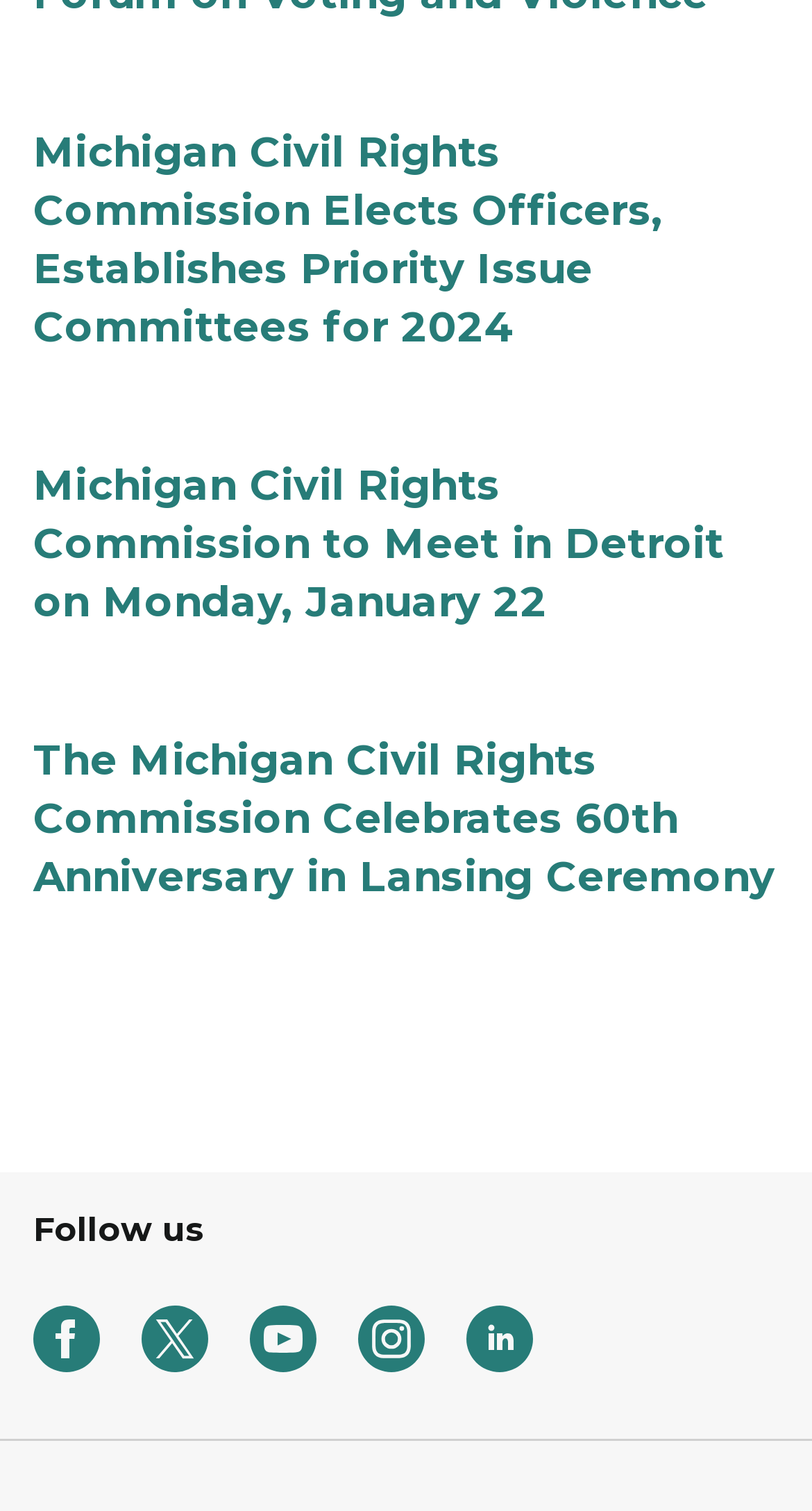How are the social media icons displayed?
Examine the image and give a concise answer in one word or a short phrase.

As images